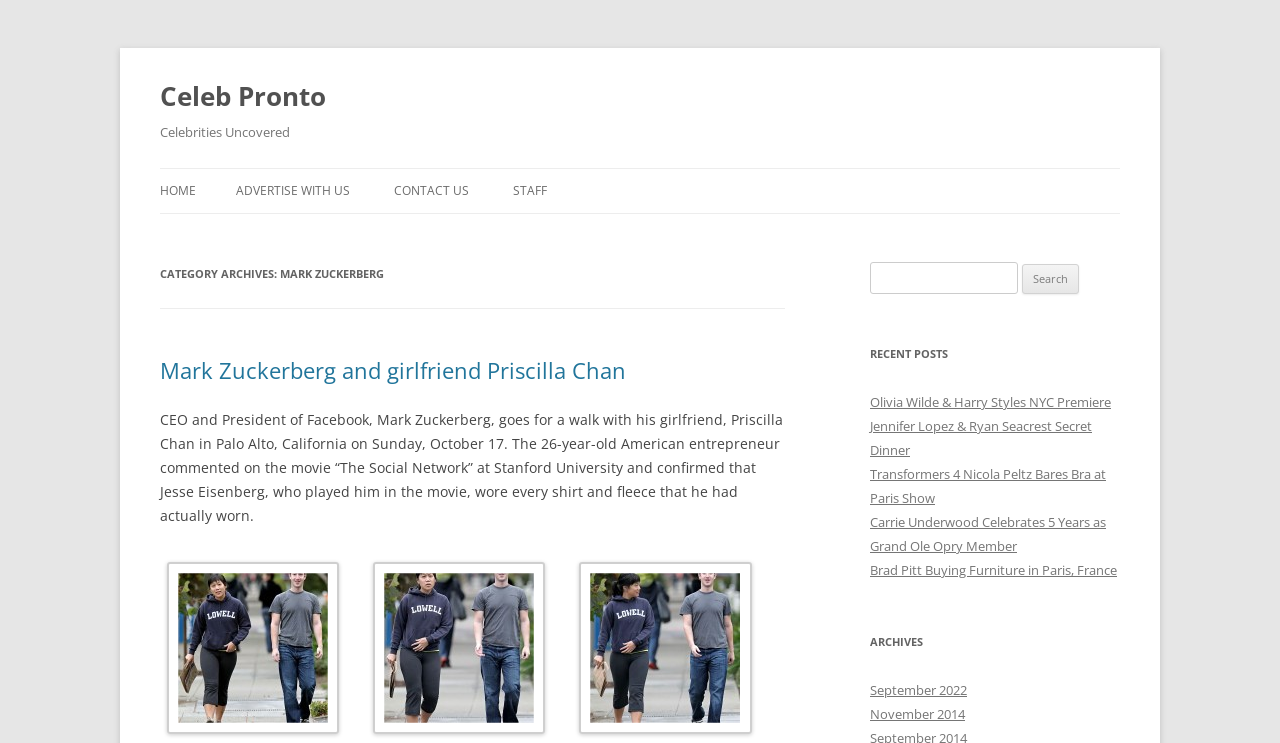Locate the bounding box coordinates of the clickable element to fulfill the following instruction: "Read about Mark Zuckerberg and girlfriend Priscilla Chan". Provide the coordinates as four float numbers between 0 and 1 in the format [left, top, right, bottom].

[0.125, 0.478, 0.489, 0.519]